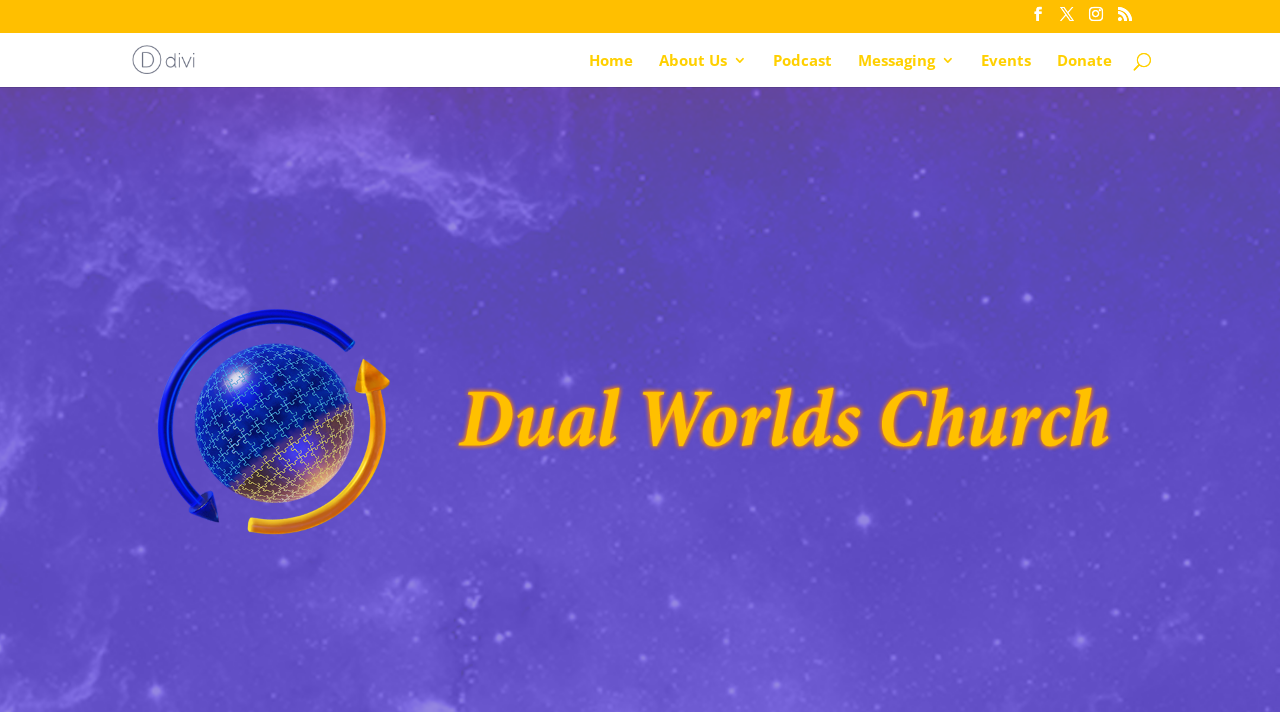Please predict the bounding box coordinates of the element's region where a click is necessary to complete the following instruction: "Listen to a Podcast". The coordinates should be represented by four float numbers between 0 and 1, i.e., [left, top, right, bottom].

[0.604, 0.074, 0.65, 0.121]